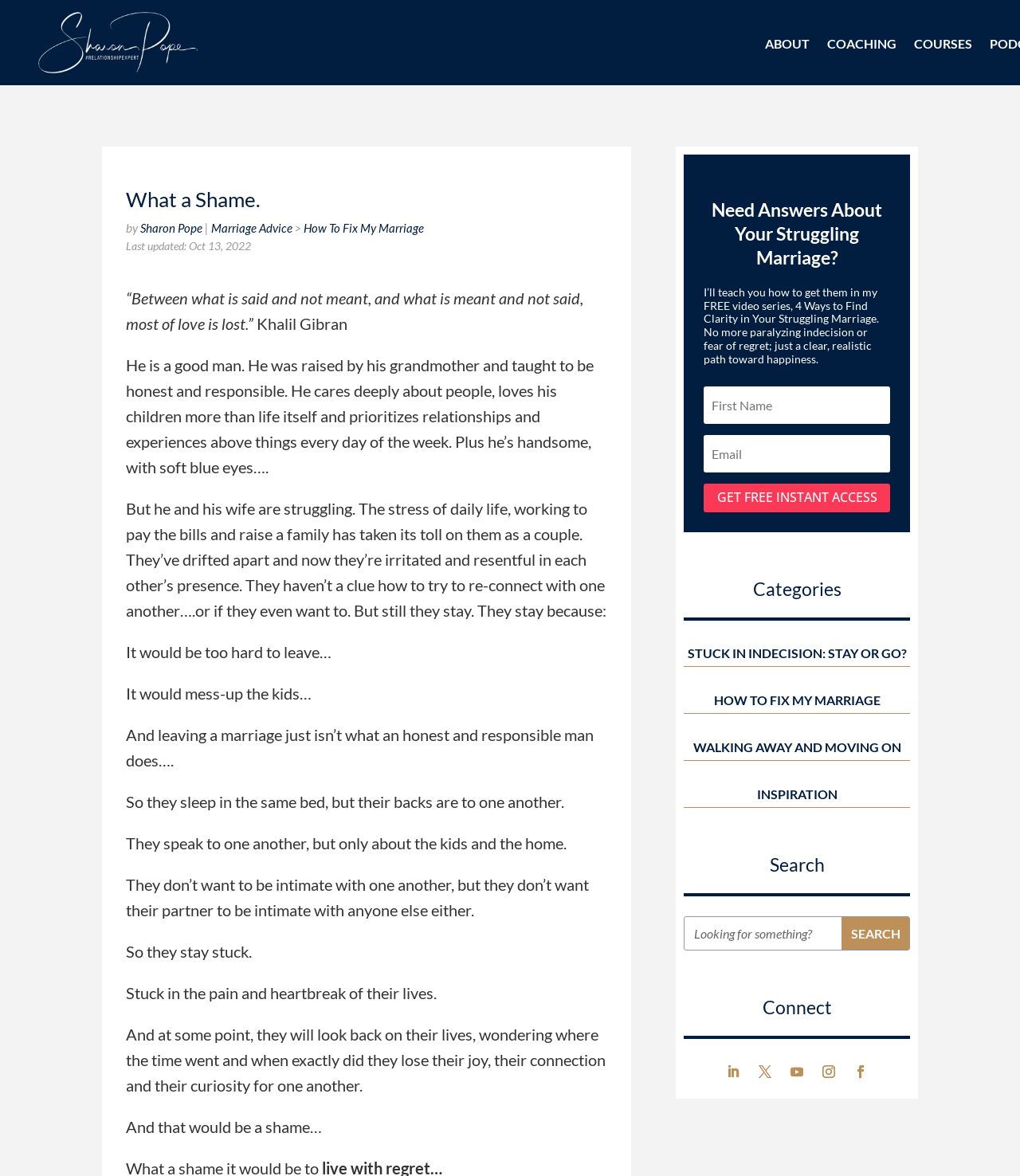Locate the bounding box coordinates of the area that needs to be clicked to fulfill the following instruction: "Click the 'ABOUT' link". The coordinates should be in the format of four float numbers between 0 and 1, namely [left, top, right, bottom].

[0.75, 0.033, 0.794, 0.056]